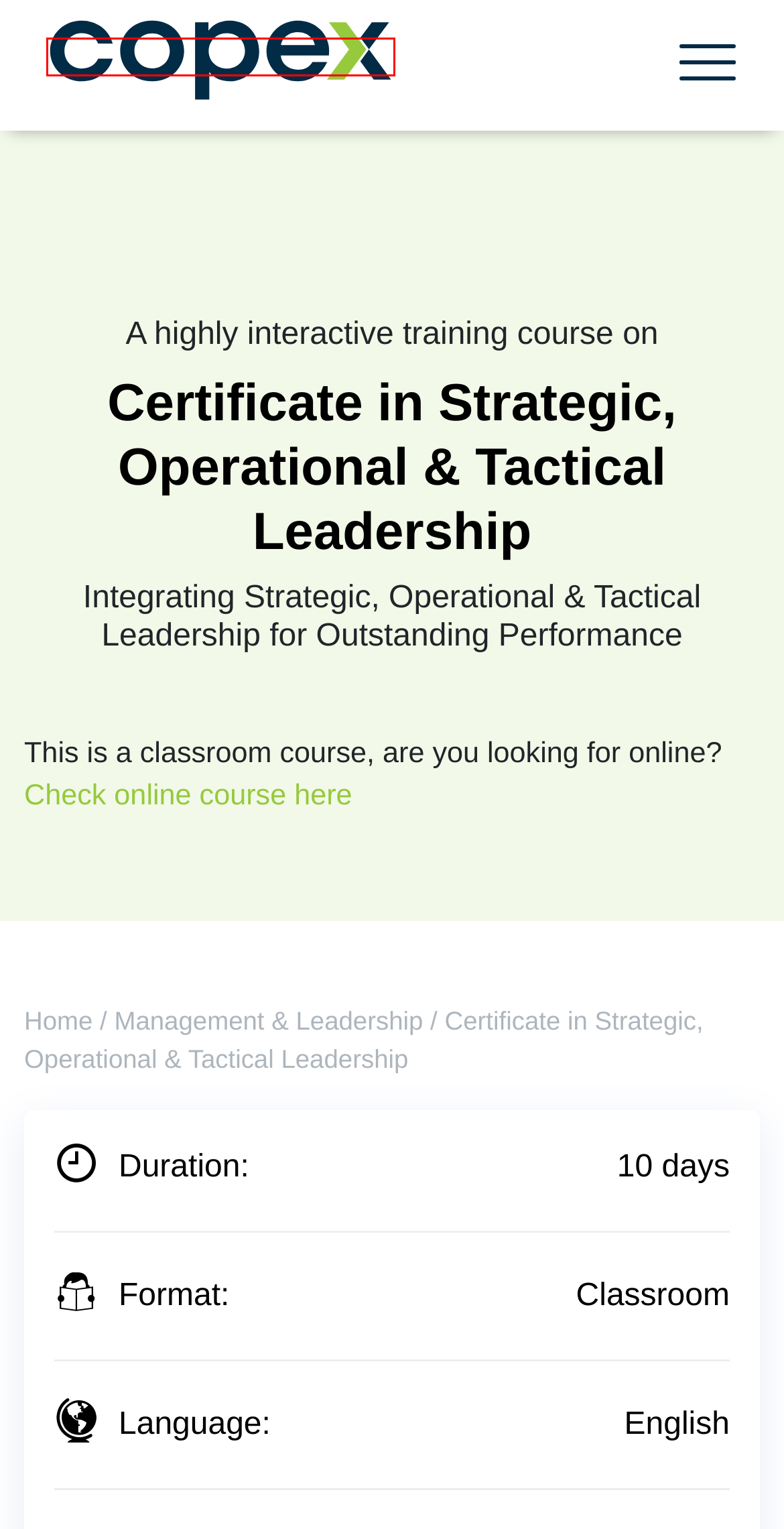You are presented with a screenshot of a webpage that includes a red bounding box around an element. Determine which webpage description best matches the page that results from clicking the element within the red bounding box. Here are the candidates:
A. Management & Leadership Training Courses  | Copex Training
B. Training Subjects | Copex Training
C. Classroom Training Courses | Copex Training
D. Training Venues | Copex Training
E. COPEX Training Courses and Seminars | Dubai, Istanbul, London, USA, Kuala Lumpur
F. Sitemap | Copex Training
G. Training Course Calendar | Copex Training
H. Online Training Courses | Copex Training

E